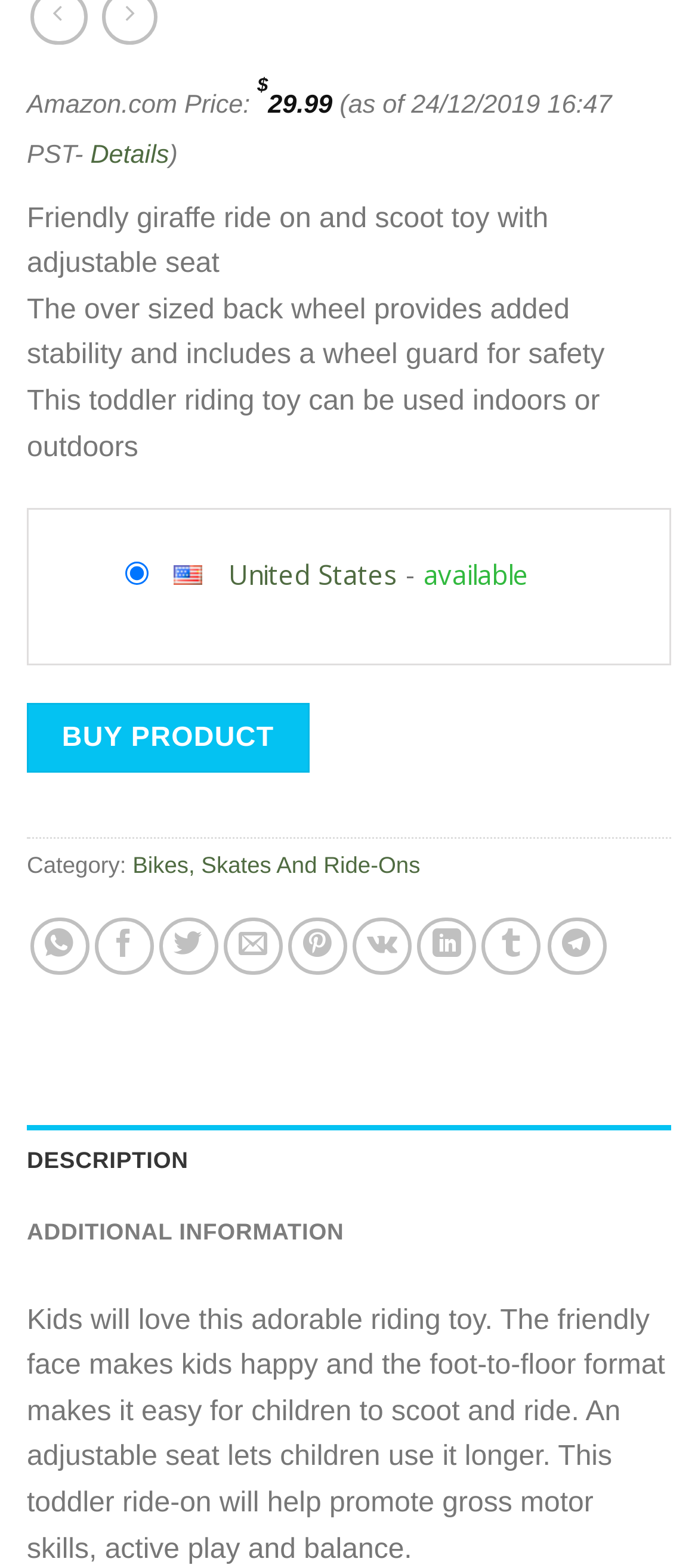Determine the bounding box coordinates of the clickable region to follow the instruction: "Select the DETAILS link".

[0.129, 0.09, 0.242, 0.108]